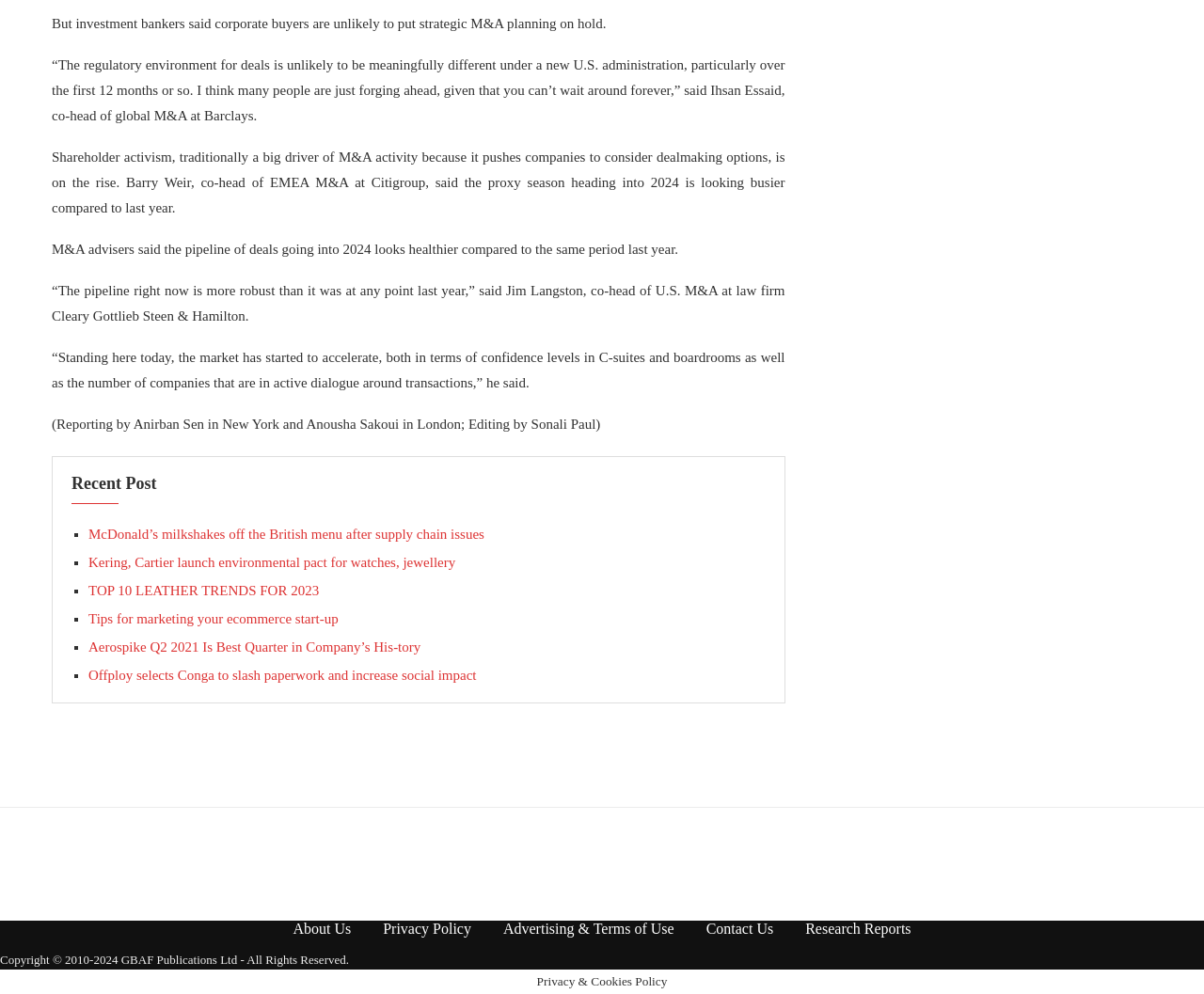Bounding box coordinates are specified in the format (top-left x, top-left y, bottom-right x, bottom-right y). All values are floating point numbers bounded between 0 and 1. Please provide the bounding box coordinate of the region this sentence describes: Privacy Policy

[0.318, 0.927, 0.391, 0.943]